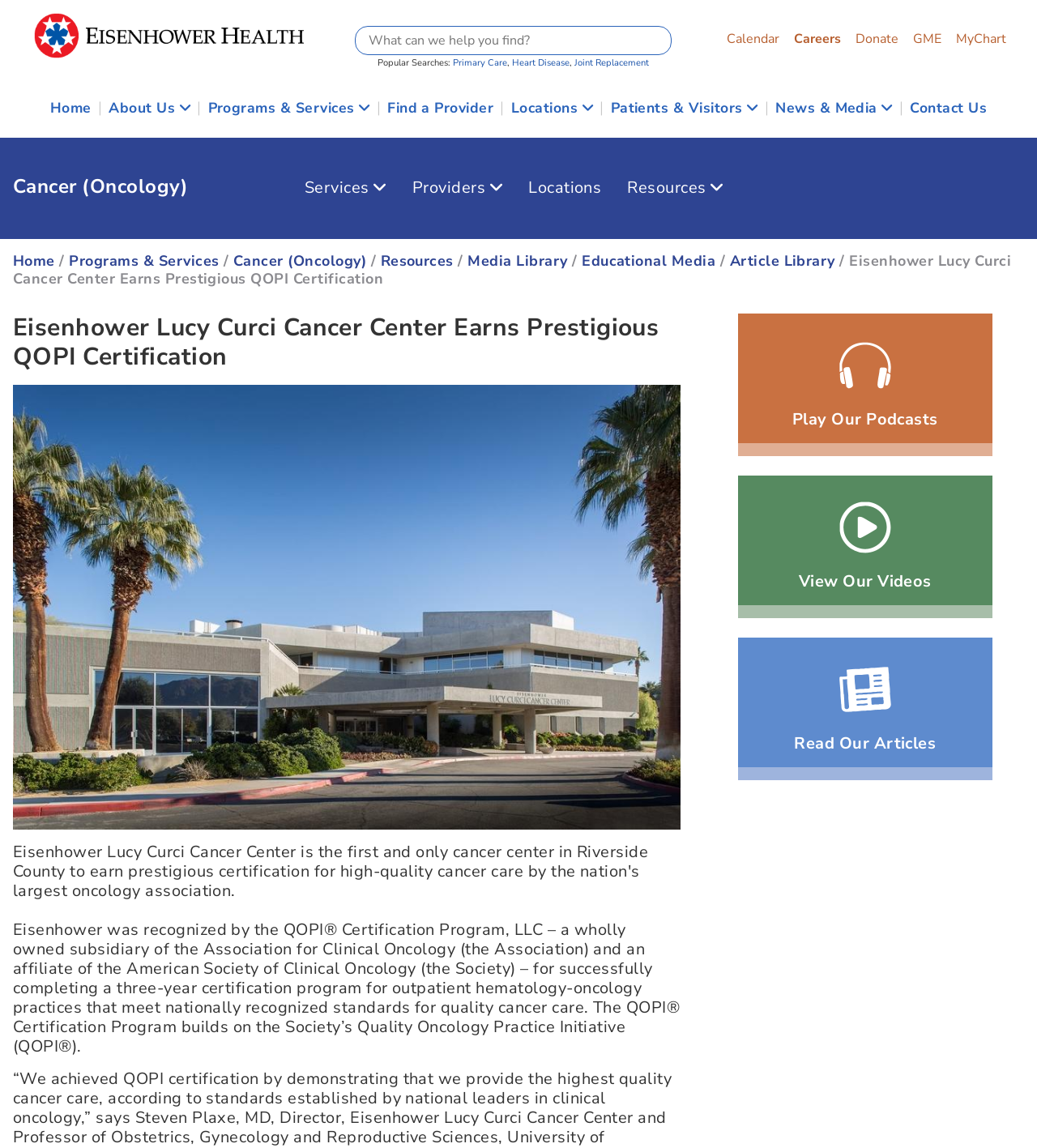How many multimedia options are available below the article?
Examine the image and give a concise answer in one word or a short phrase.

3